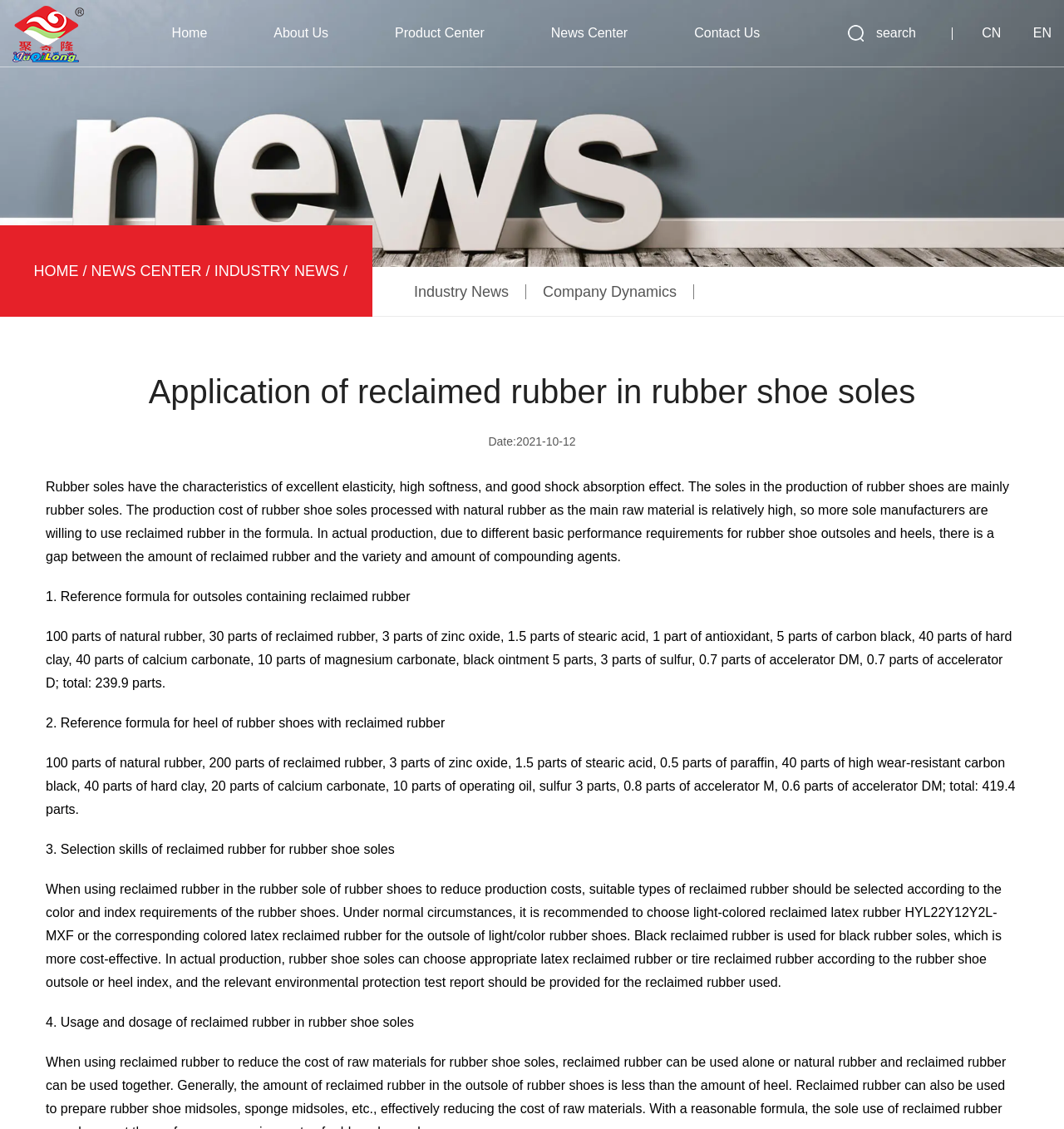Identify the bounding box coordinates of the area that should be clicked in order to complete the given instruction: "search". The bounding box coordinates should be four float numbers between 0 and 1, i.e., [left, top, right, bottom].

[0.823, 0.023, 0.861, 0.035]